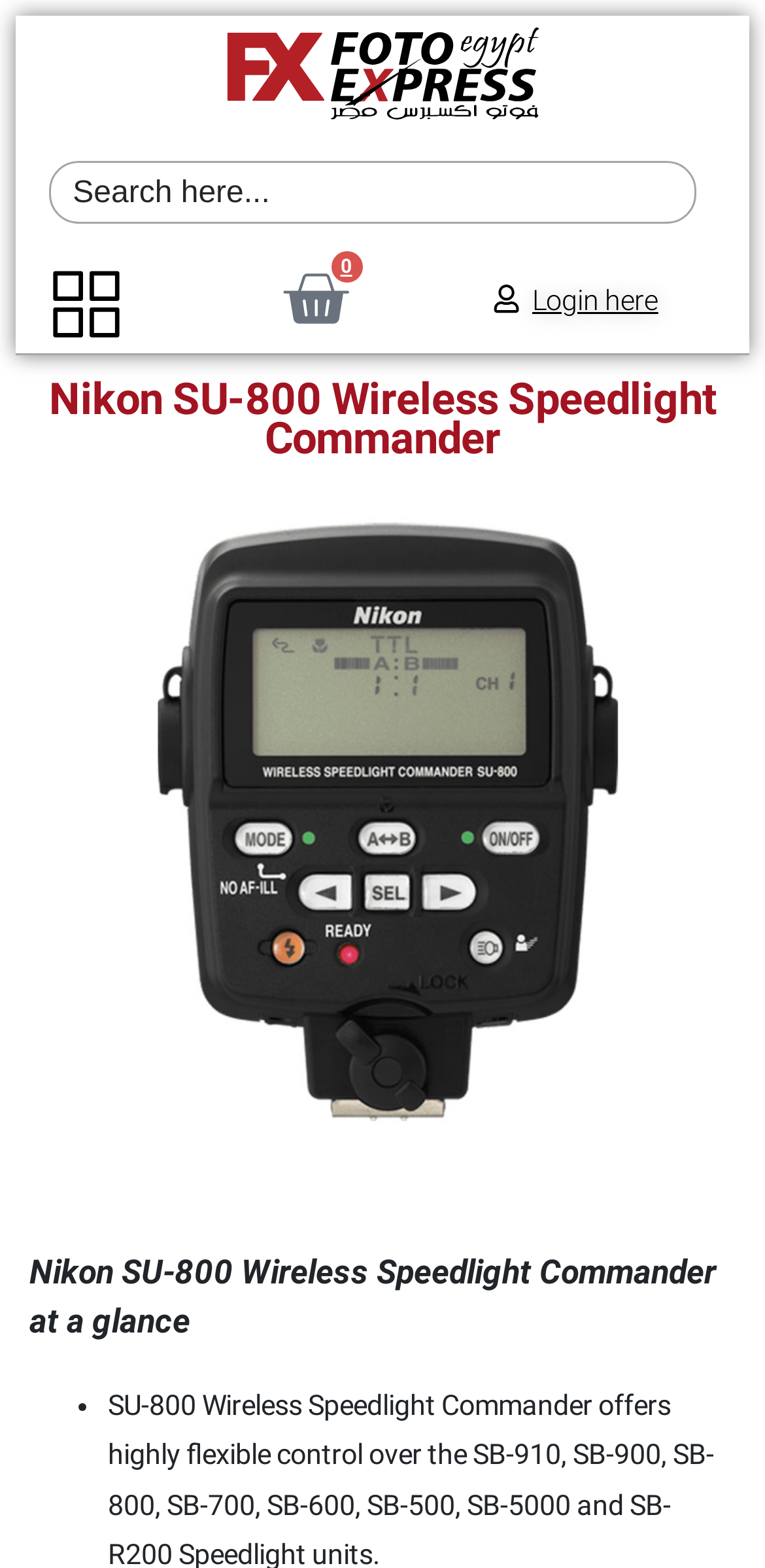Write an exhaustive caption that covers the webpage's main aspects.

The webpage is about the Nikon SU-800 Wireless Speedlight Commander, a device that functions as a wireless commander for compatible Nikon DSLRs without a built-in Commander mode. 

At the top of the page, there is a search form with a search input box and a search magnifier button on the right side. Below the search form, there are three links: one on the left, one in the middle with a cart icon, and one on the right with the text "Login here". 

The main content of the page starts with a heading that displays the product name, "Nikon SU-800 Wireless Speedlight Commander". Below the heading, there is a large image of the product, taking up most of the page width. 

Further down, there is another heading that reads "Nikon SU-800 Wireless Speedlight Commander at a glance". Below this heading, there is a list, indicated by a bullet point, but the content of the list is not specified.